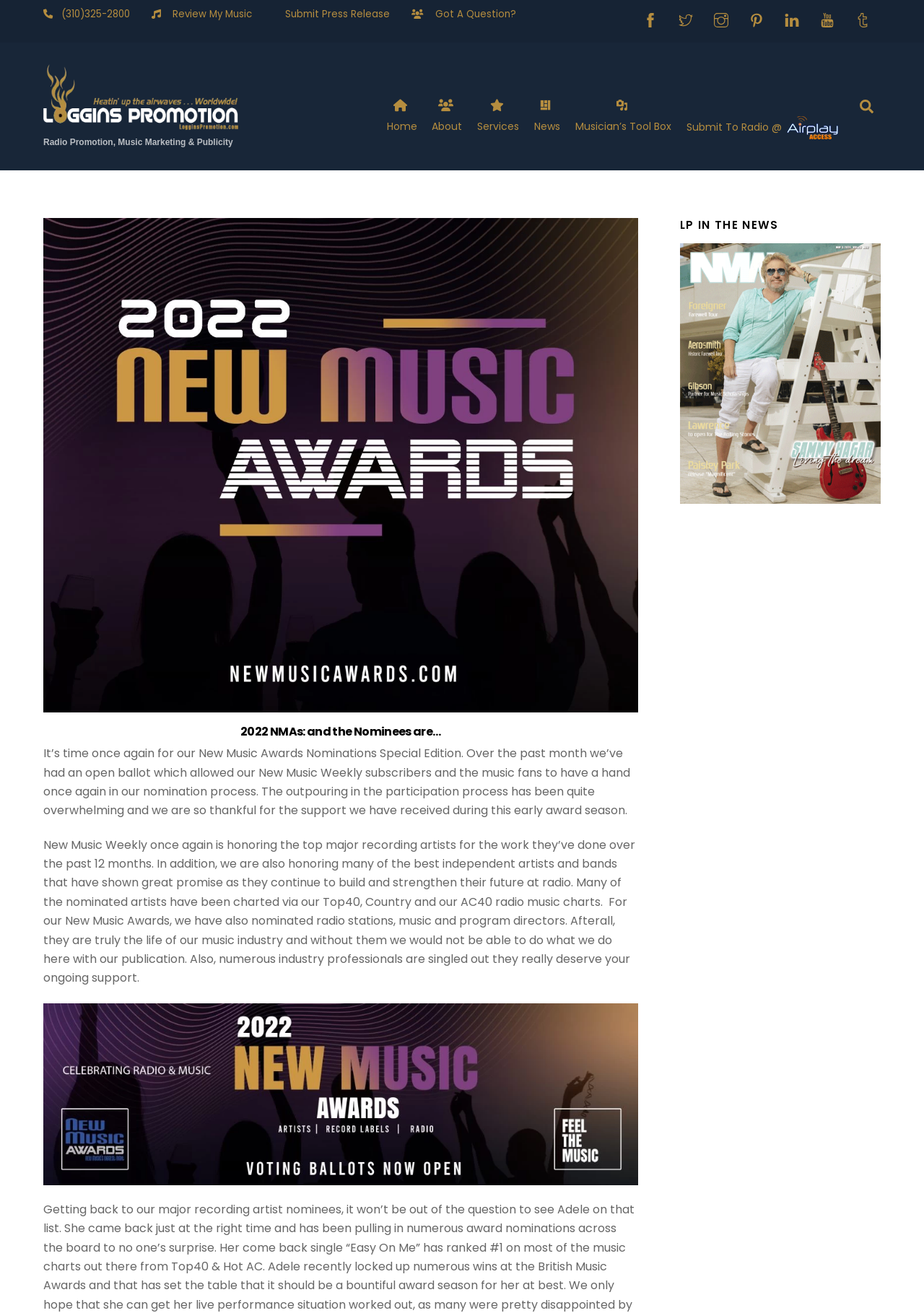Find the bounding box coordinates of the clickable region needed to perform the following instruction: "select product category". The coordinates should be provided as four float numbers between 0 and 1, i.e., [left, top, right, bottom].

None